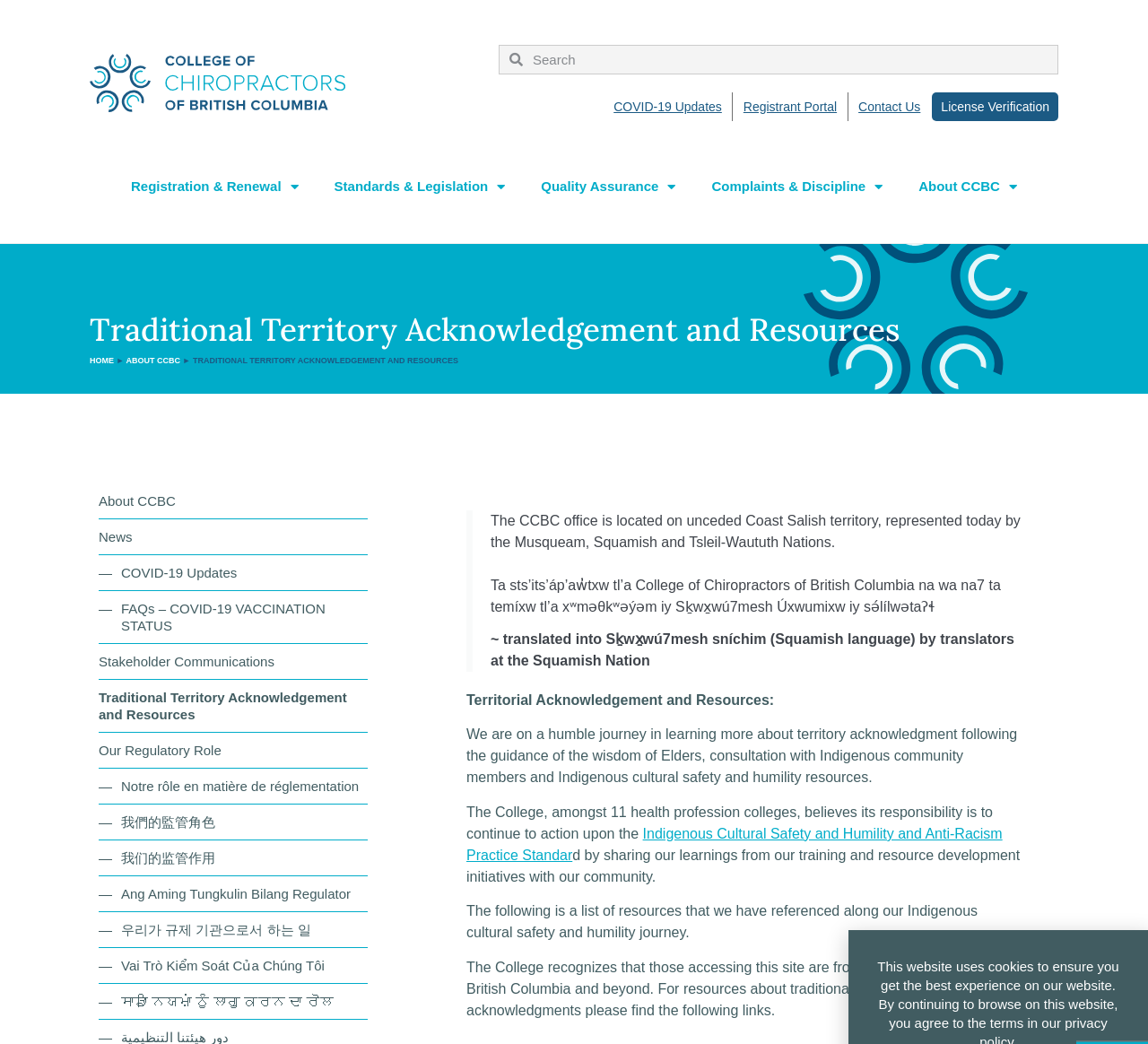Identify the bounding box coordinates of the area you need to click to perform the following instruction: "Search for something".

[0.455, 0.044, 0.921, 0.07]